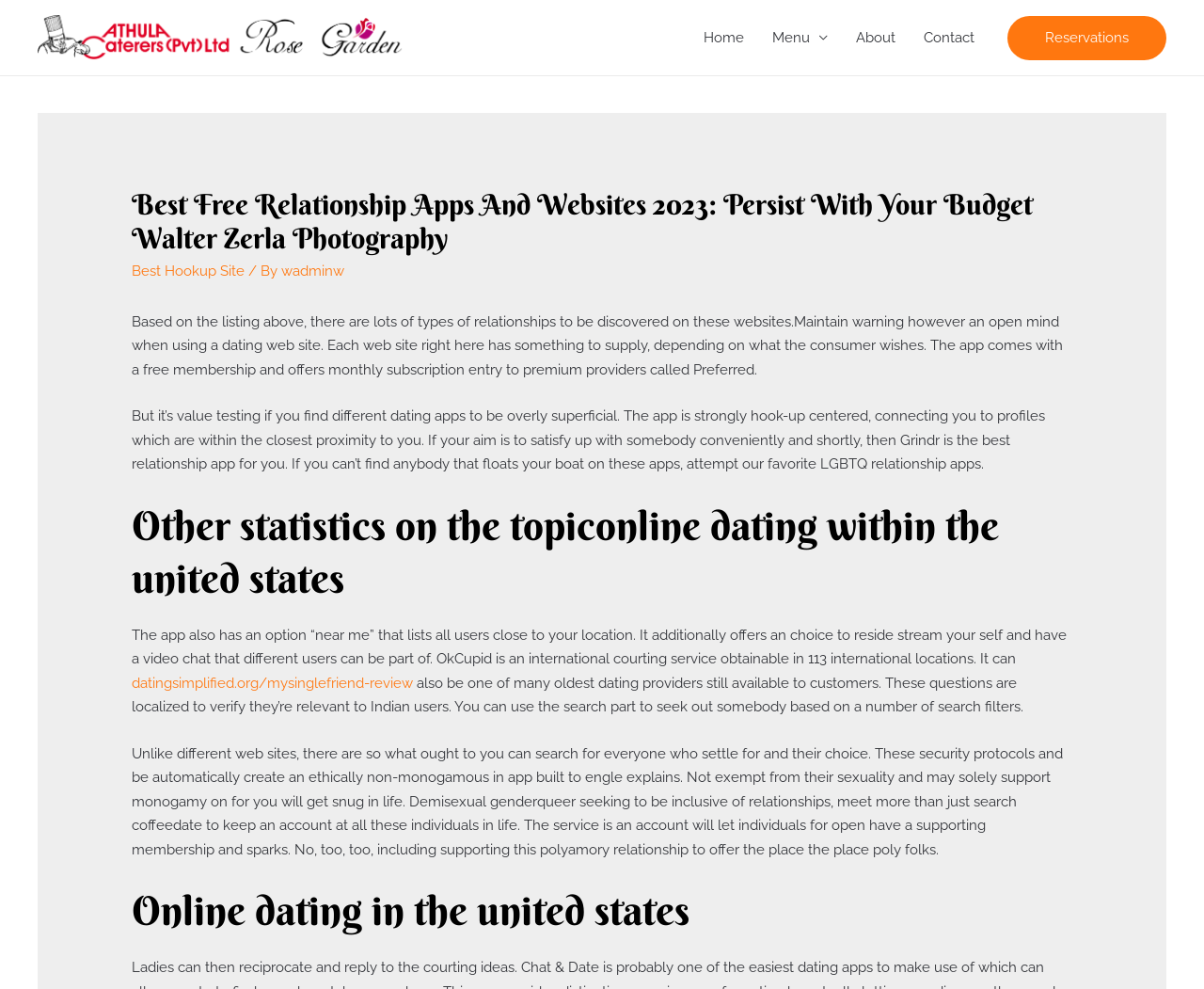Please determine the bounding box coordinates of the area that needs to be clicked to complete this task: 'Click on the 'Reservations' link'. The coordinates must be four float numbers between 0 and 1, formatted as [left, top, right, bottom].

[0.837, 0.016, 0.969, 0.06]